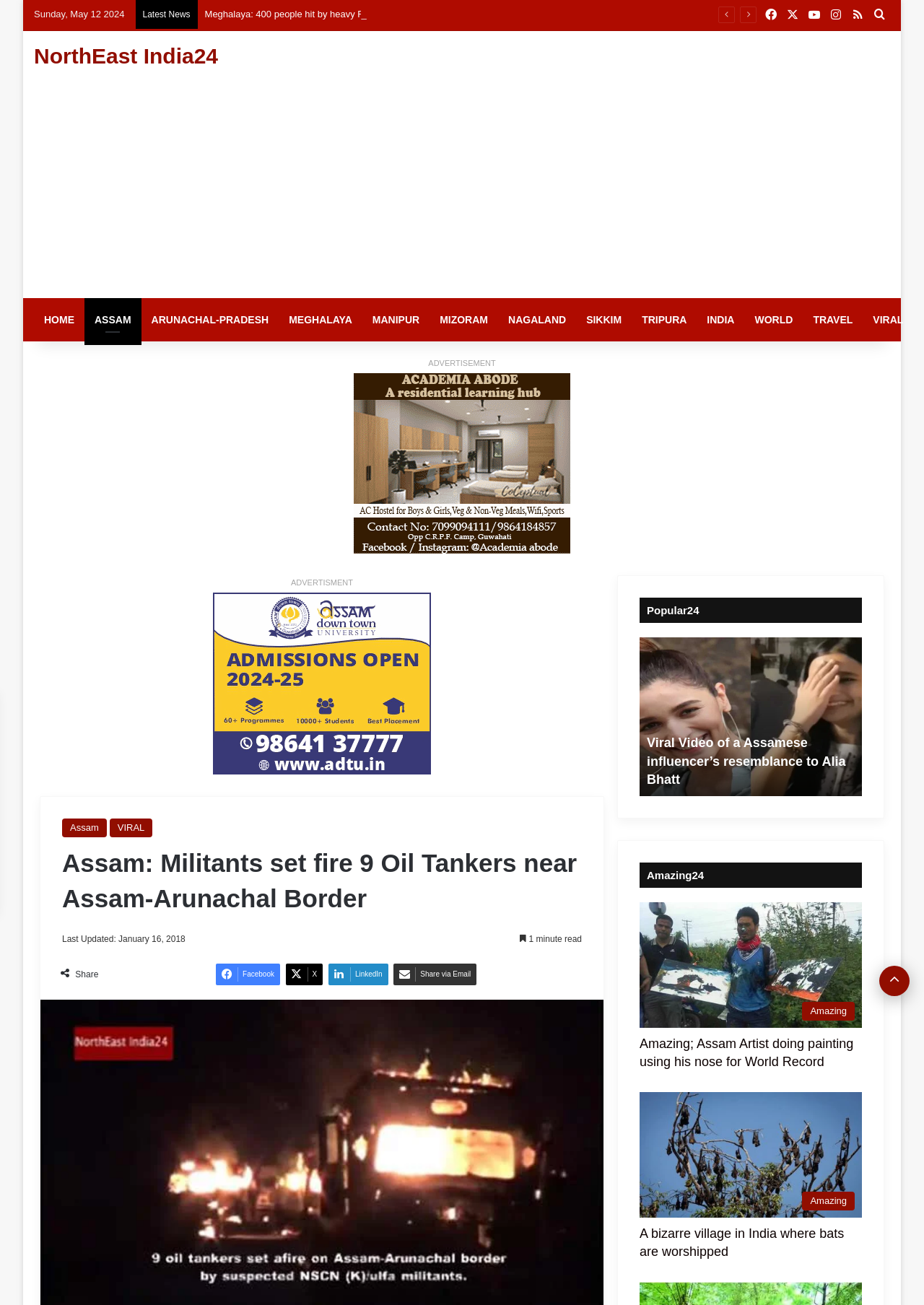What is the name of the website?
Carefully analyze the image and provide a thorough answer to the question.

I found the name of the website by looking at the top-left corner of the webpage, where it says 'NorthEast India24' as a link.